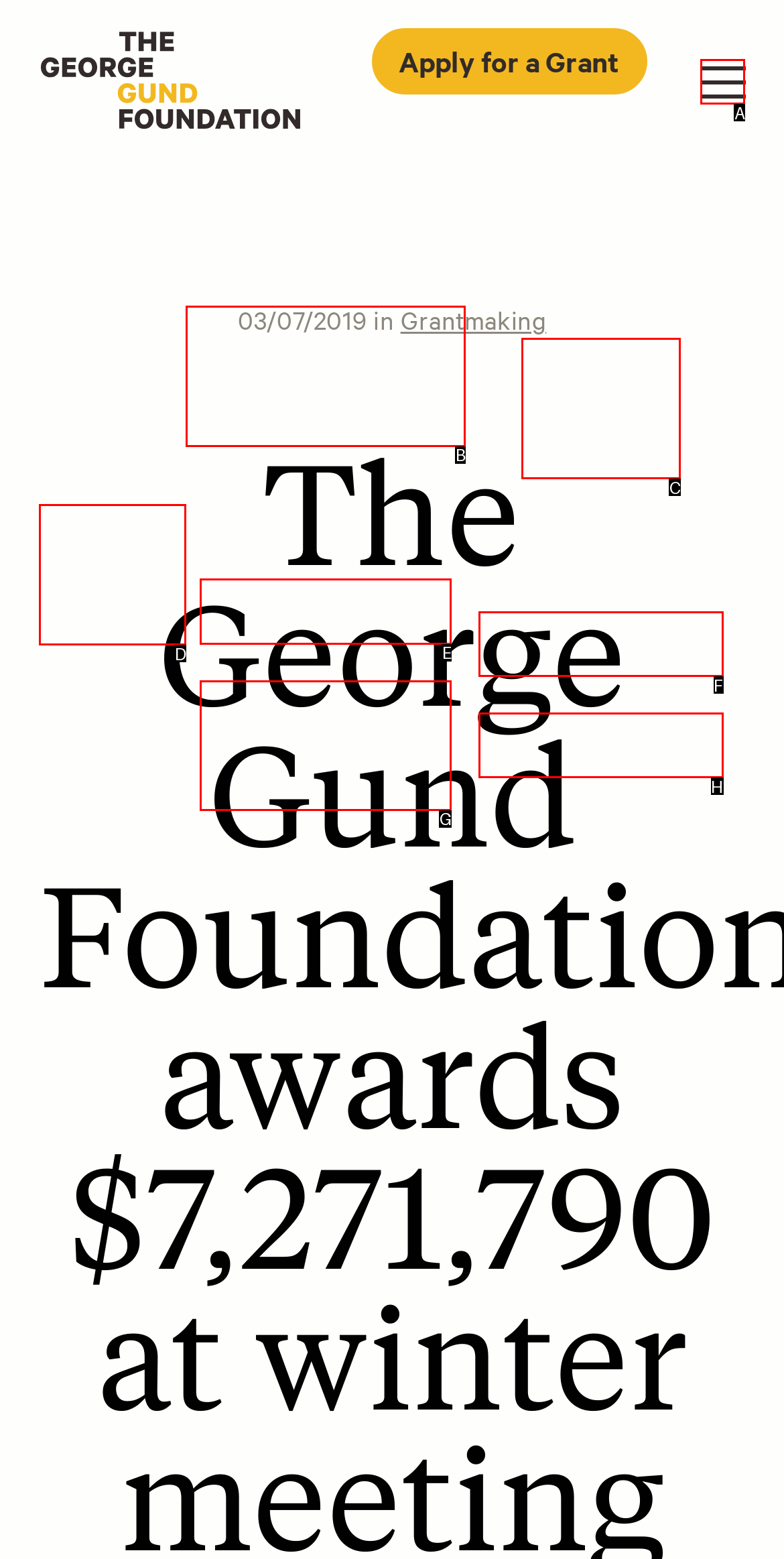Tell me which letter corresponds to the UI element that should be clicked to fulfill this instruction: open menu
Answer using the letter of the chosen option directly.

A